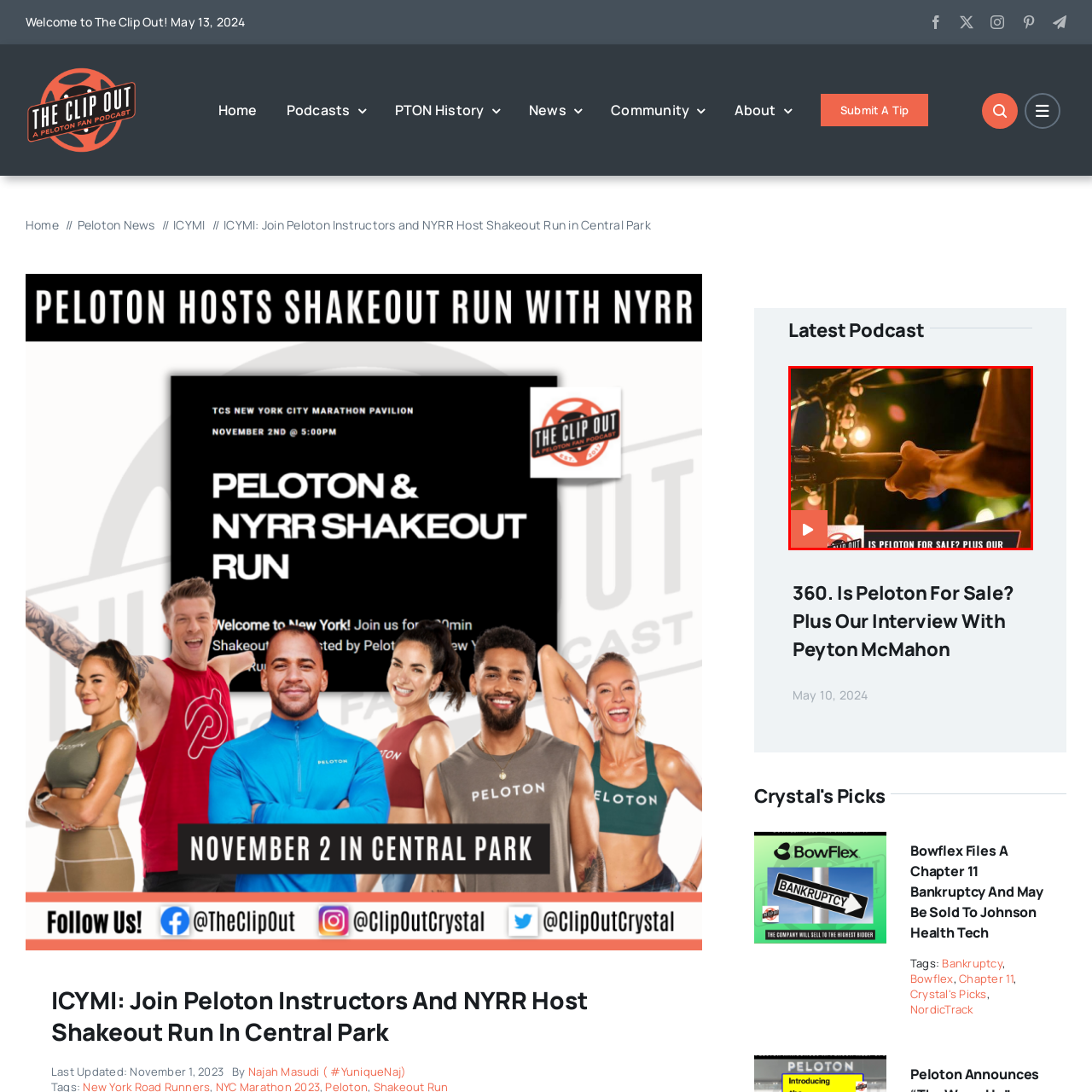Use the image within the highlighted red box to answer the following question with a single word or phrase:
What is the instrument being played?

Guitar